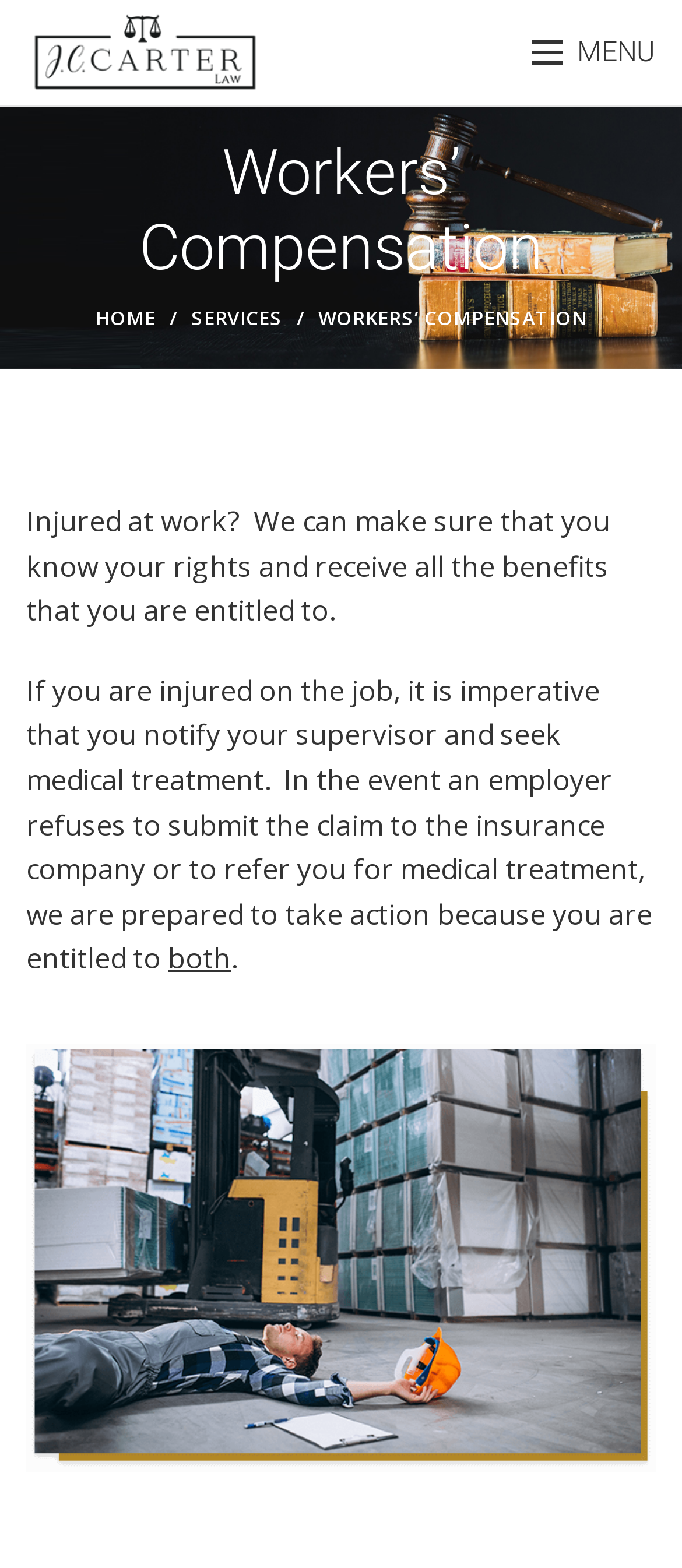What is the name of the law firm?
Can you provide an in-depth and detailed response to the question?

The name of the law firm can be found in the top-left corner of the webpage, where it is written as 'JC Carter Law' in a link and an image with the same text.